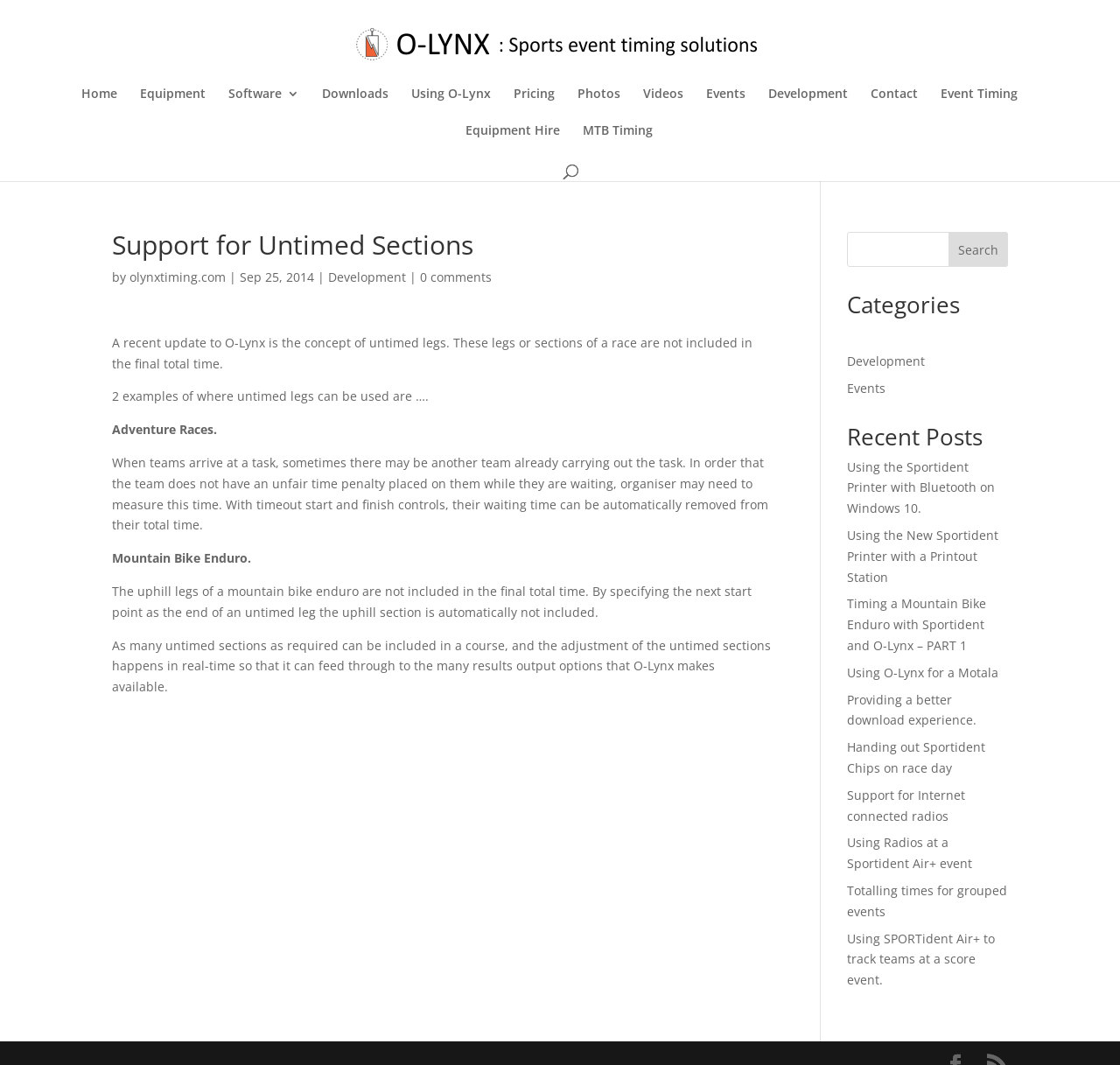How many links are there in the main navigation menu?
Please craft a detailed and exhaustive response to the question.

The main navigation menu is located at the top of the webpage, and it contains links such as 'Home', 'Equipment', 'Software 3', and so on. By counting these links, we can find that there are 12 links in total.